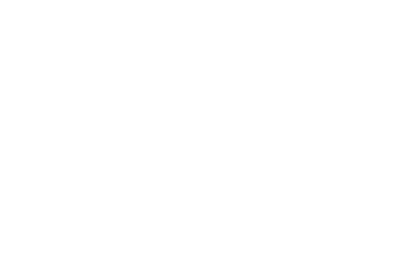Explain the scene depicted in the image, including all details.

The image showcases the Shiitake Mushroom Extract, prominently featured within a section labeled "Recommend Products." This extract is typically celebrated for its numerous health benefits, including boosting immunity and providing important antioxidants. The overall layout suggests a focus on health-oriented products, appealing to consumers interested in natural remedies and dietary supplements derived from herbal sources. The design likely aims to attract attention with a clean and straightforward visual presentation, enhancing user experience and driving interest in wellness products.